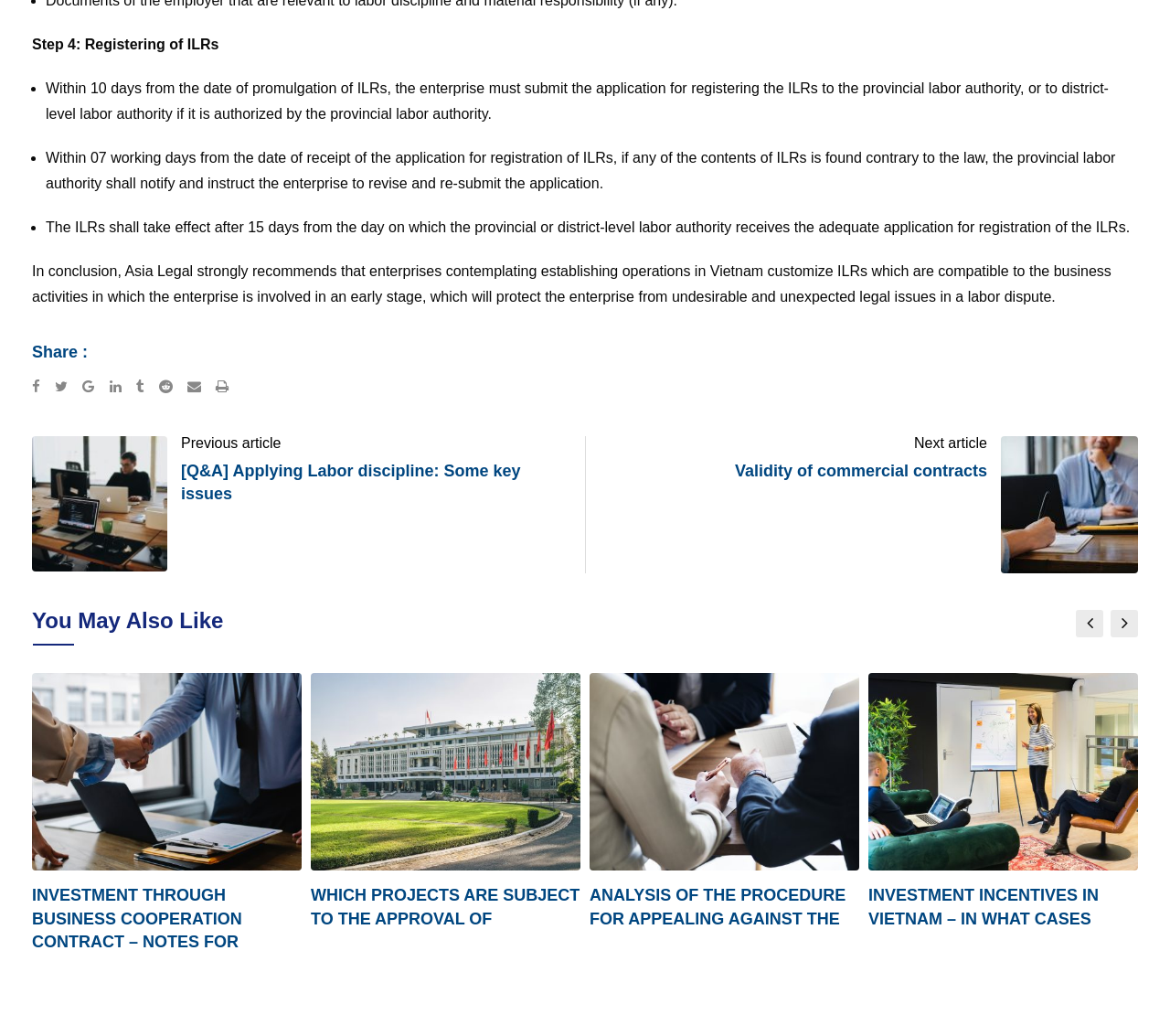Determine the bounding box coordinates of the clickable element to complete this instruction: "View references". Provide the coordinates in the format of four float numbers between 0 and 1, [left, top, right, bottom].

None